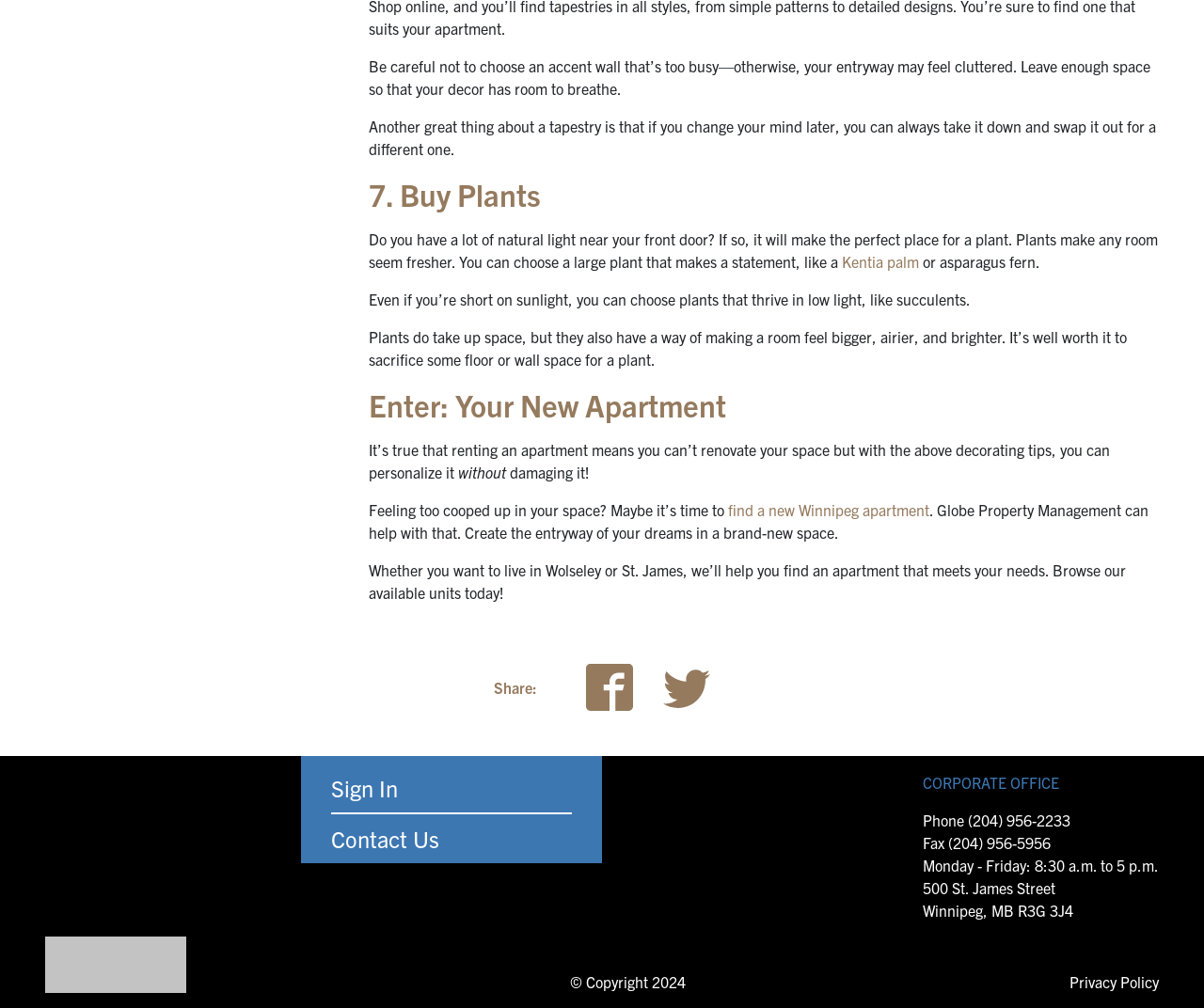Kindly determine the bounding box coordinates for the clickable area to achieve the given instruction: "Click the link to find a new Winnipeg apartment".

[0.605, 0.497, 0.772, 0.515]